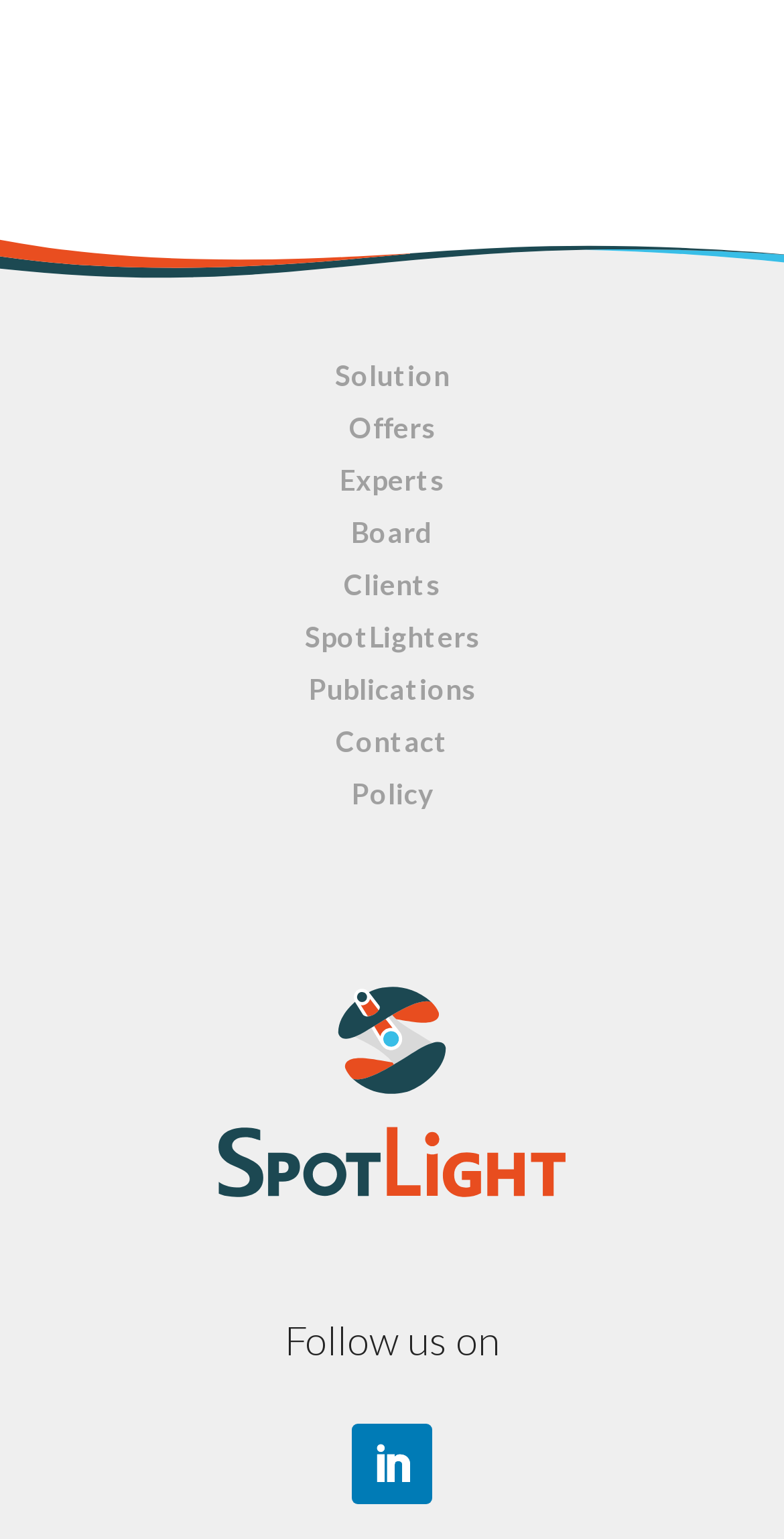Can you provide the bounding box coordinates for the element that should be clicked to implement the instruction: "View Experts"?

[0.433, 0.301, 0.567, 0.323]